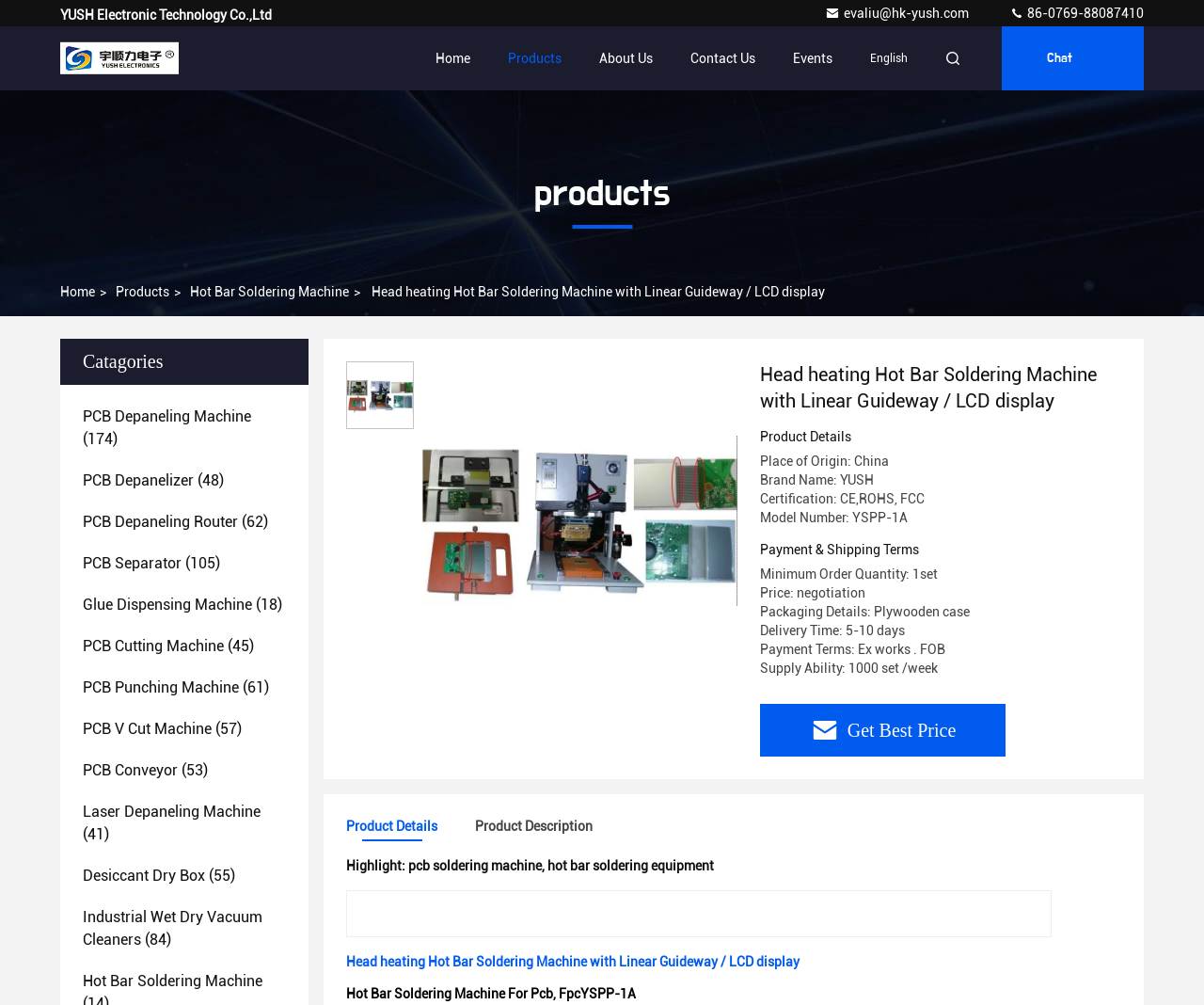Identify the bounding box coordinates of the clickable section necessary to follow the following instruction: "Contact the company via email". The coordinates should be presented as four float numbers from 0 to 1, i.e., [left, top, right, bottom].

[0.685, 0.006, 0.807, 0.021]